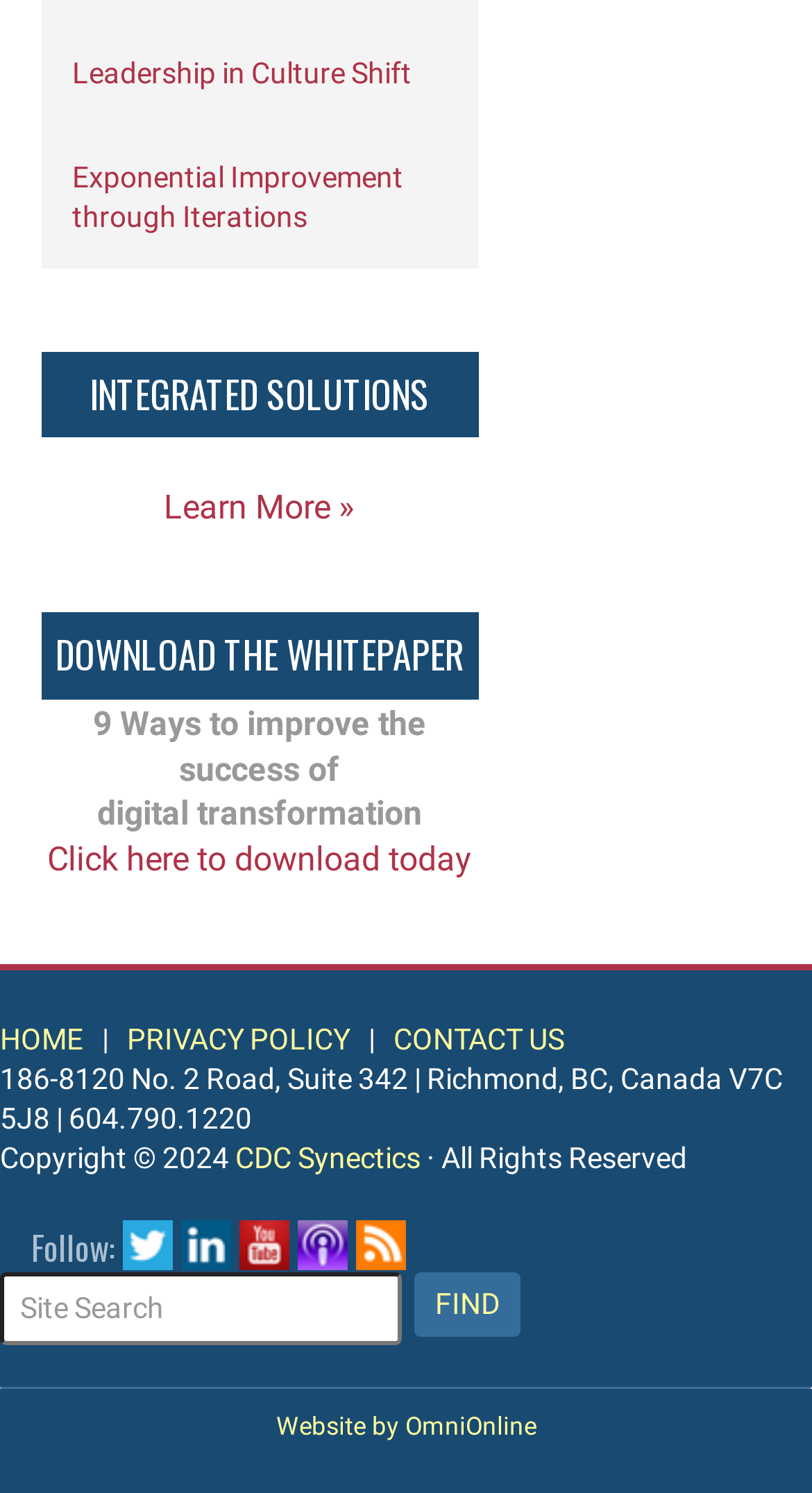Extract the bounding box of the UI element described as: "HOME".

[0.0, 0.685, 0.103, 0.708]